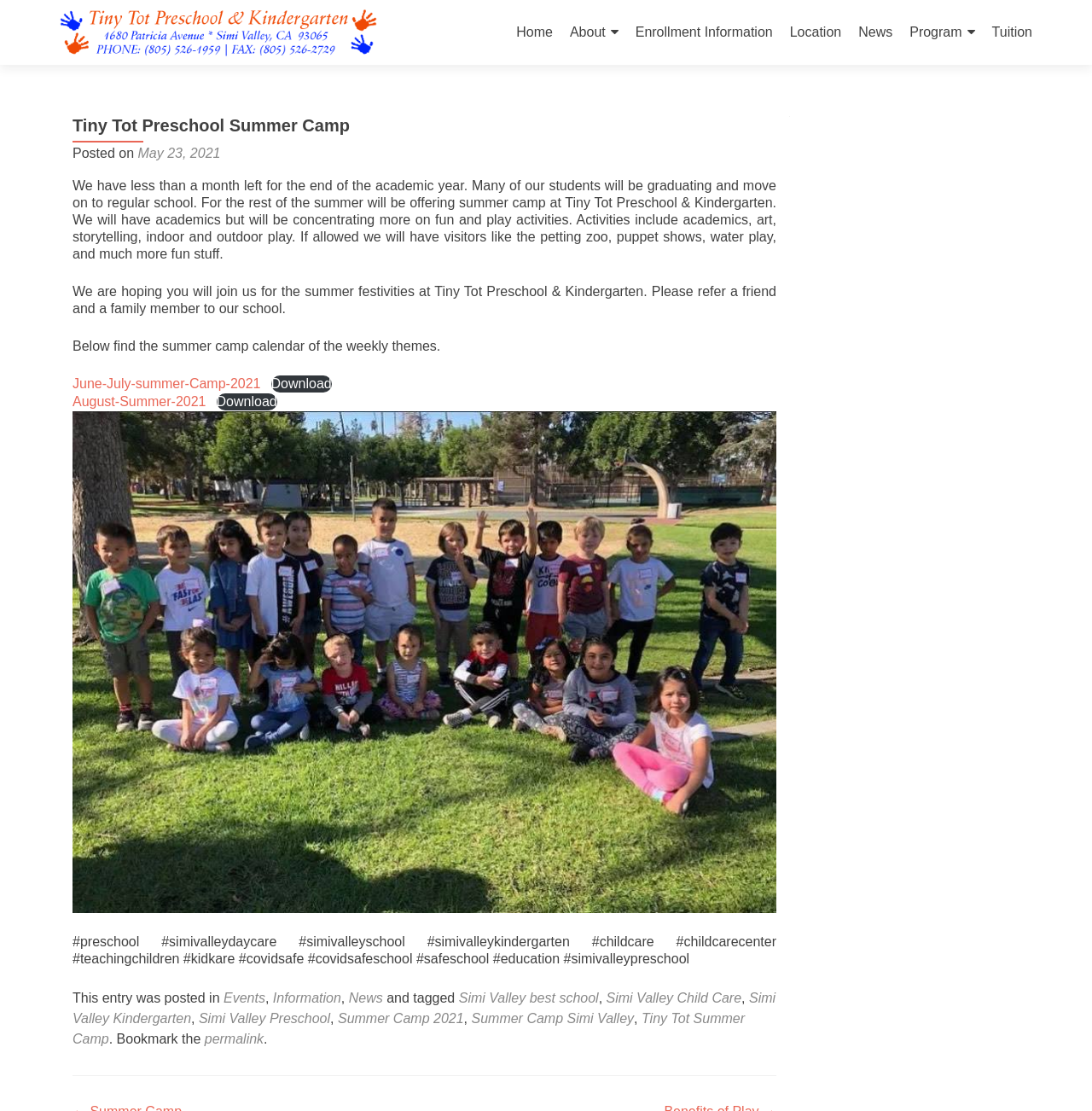What can be downloaded from the summer camp webpage?
Based on the visual, give a brief answer using one word or a short phrase.

summer camp calendar